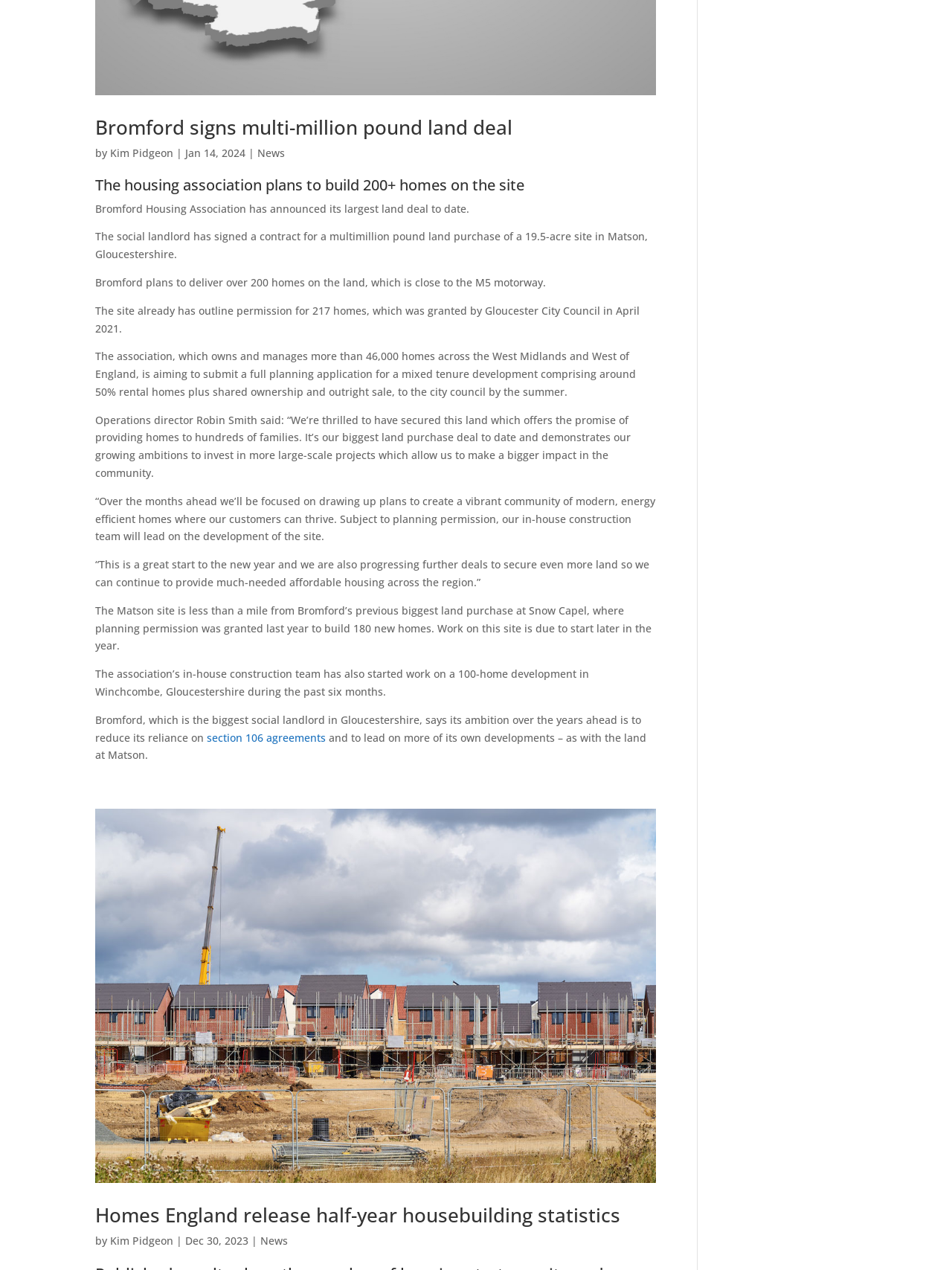Show the bounding box coordinates for the HTML element as described: "aria-label="Site logo"".

None